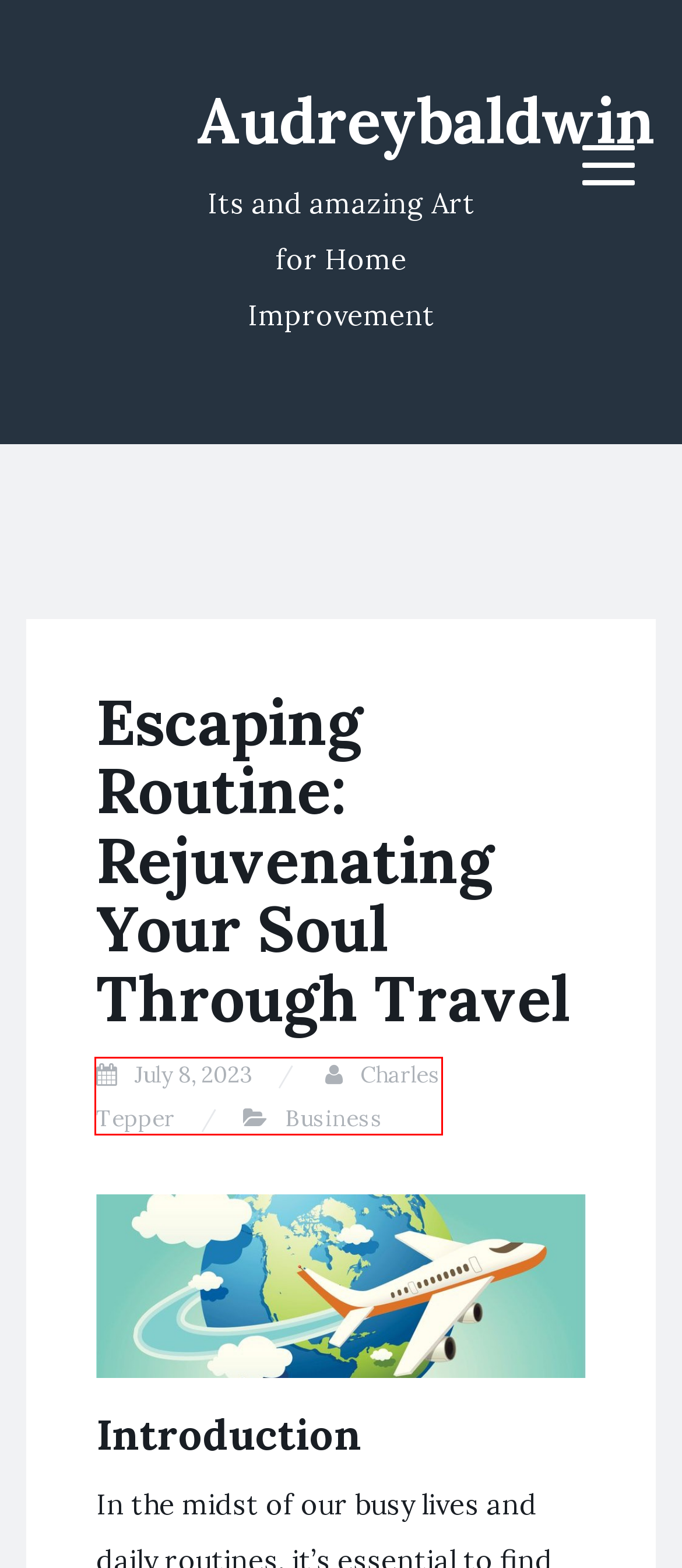You are given a screenshot of a webpage with a red rectangle bounding box around an element. Choose the best webpage description that matches the page after clicking the element in the bounding box. Here are the candidates:
A. Easy Moving Made Simple: Best Movers For Your Next Move
B. Easy Carpet Cleaning Tips For Spotless Floors
C. Business
D. The Ultimate Dentistry Guide
E. How To Hang Curtains: Easy Tutorial
F. The Legal Battle: When Gambling Becomes a Crime
G. The Best Online Gaming Tips For Winning Strategies
H. Charles Tepper

H